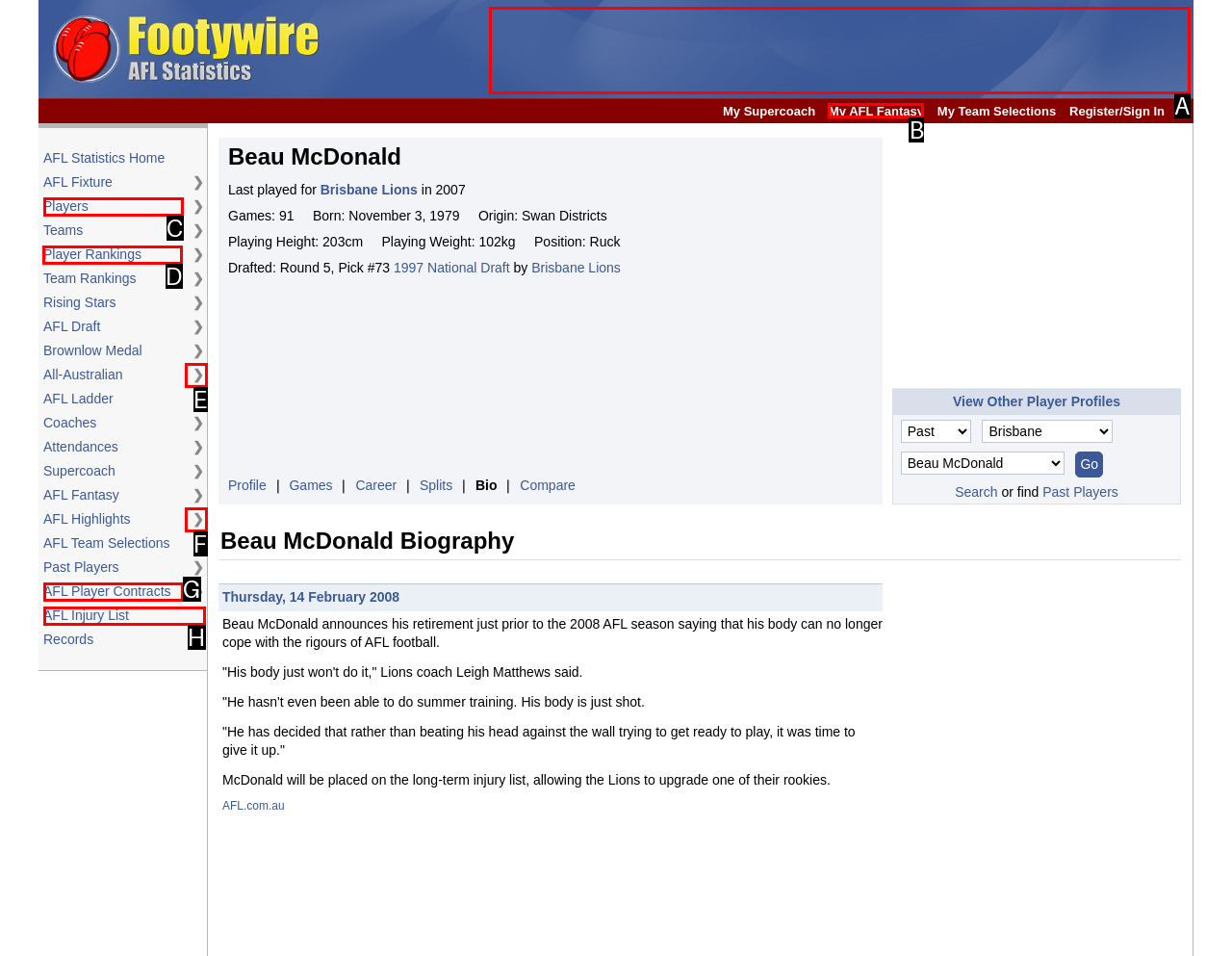Determine which HTML element to click on in order to complete the action: Go to Player Rankings.
Reply with the letter of the selected option.

D